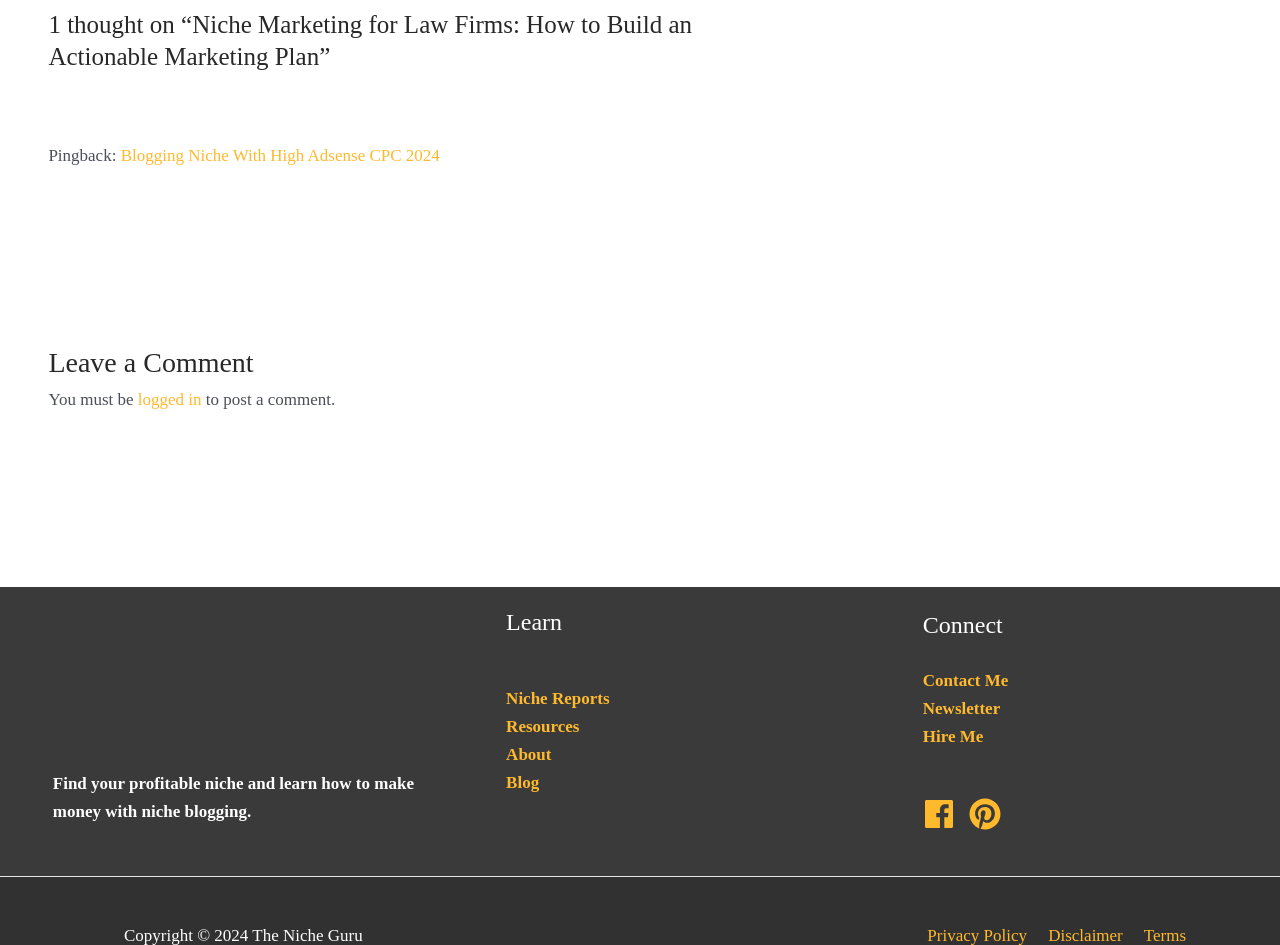Identify the bounding box coordinates for the region of the element that should be clicked to carry out the instruction: "Click on 'Blog'". The bounding box coordinates should be four float numbers between 0 and 1, i.e., [left, top, right, bottom].

[0.395, 0.818, 0.421, 0.839]